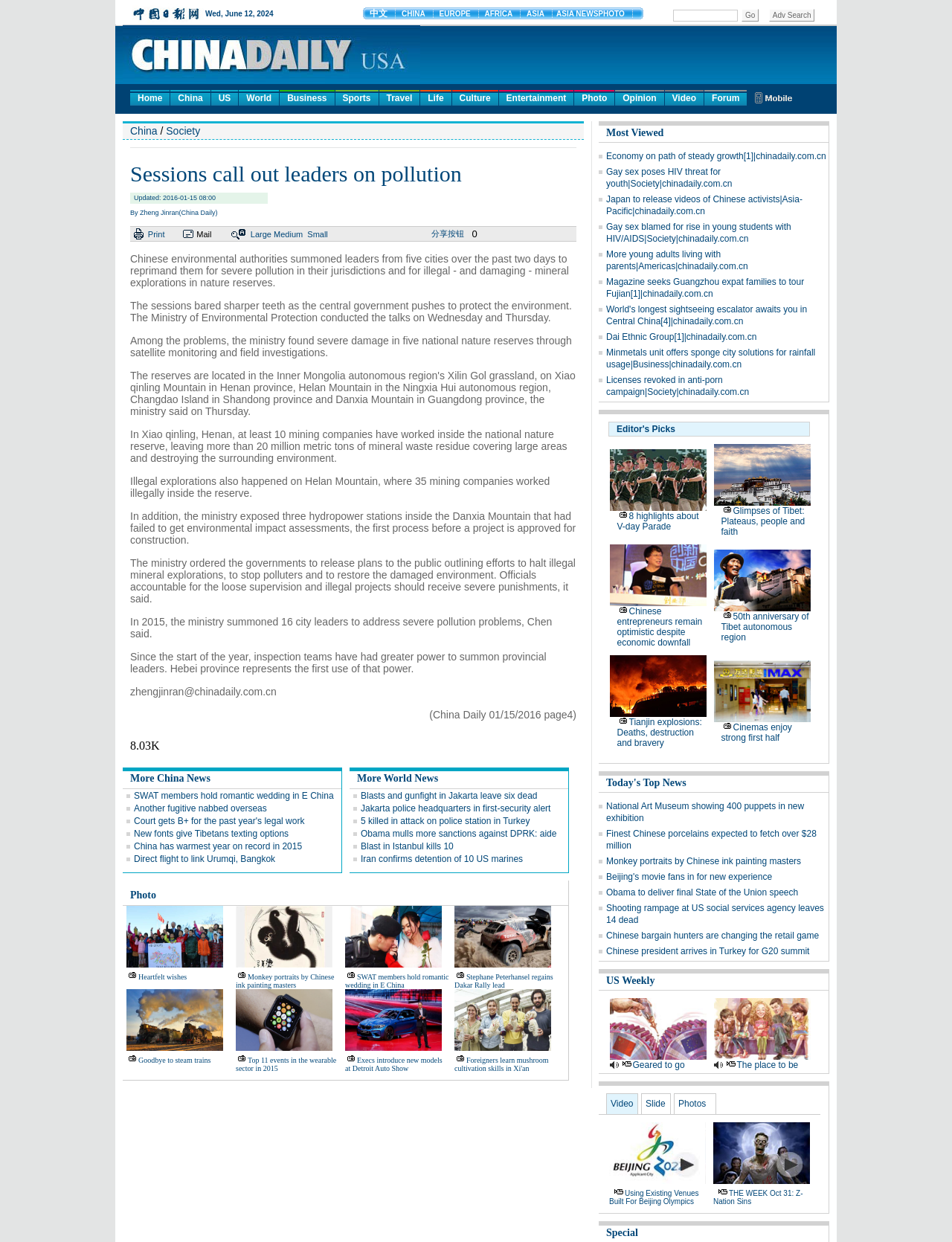How many metric tons of mineral waste residue were left in Xiao qinling?
Please ensure your answer is as detailed and informative as possible.

Based on the webpage content, in Xiao qinling, Henan, at least 10 mining companies have worked inside the national nature reserve, leaving more than 20 million metric tons of mineral waste residue covering large areas and destroying the surrounding environment.